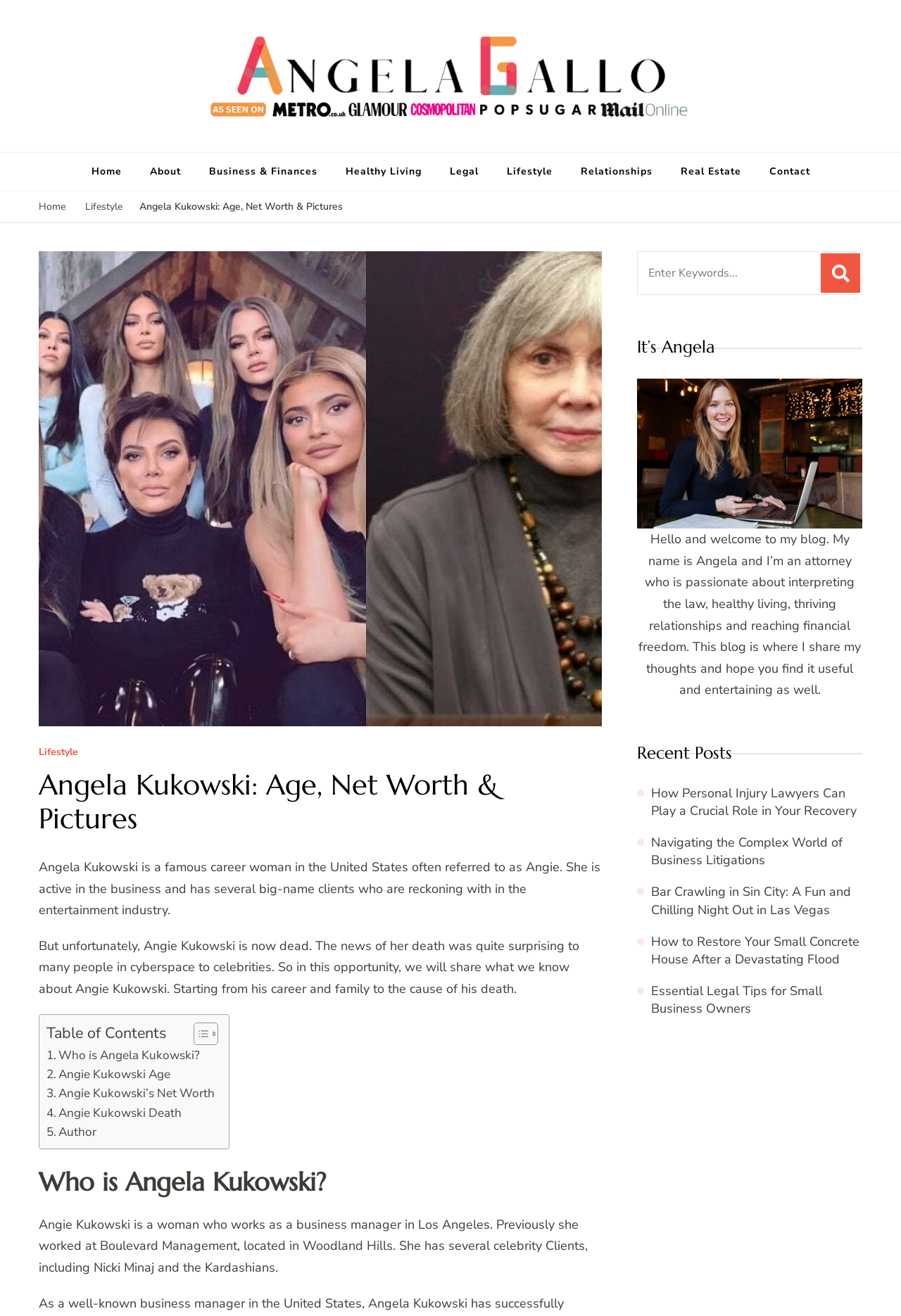Using the element description parent_node: Comment name="author" placeholder="Name *", predict the bounding box coordinates for the UI element. Provide the coordinates in (top-left x, top-left y, bottom-right x, bottom-right y) format with values ranging from 0 to 1.

None